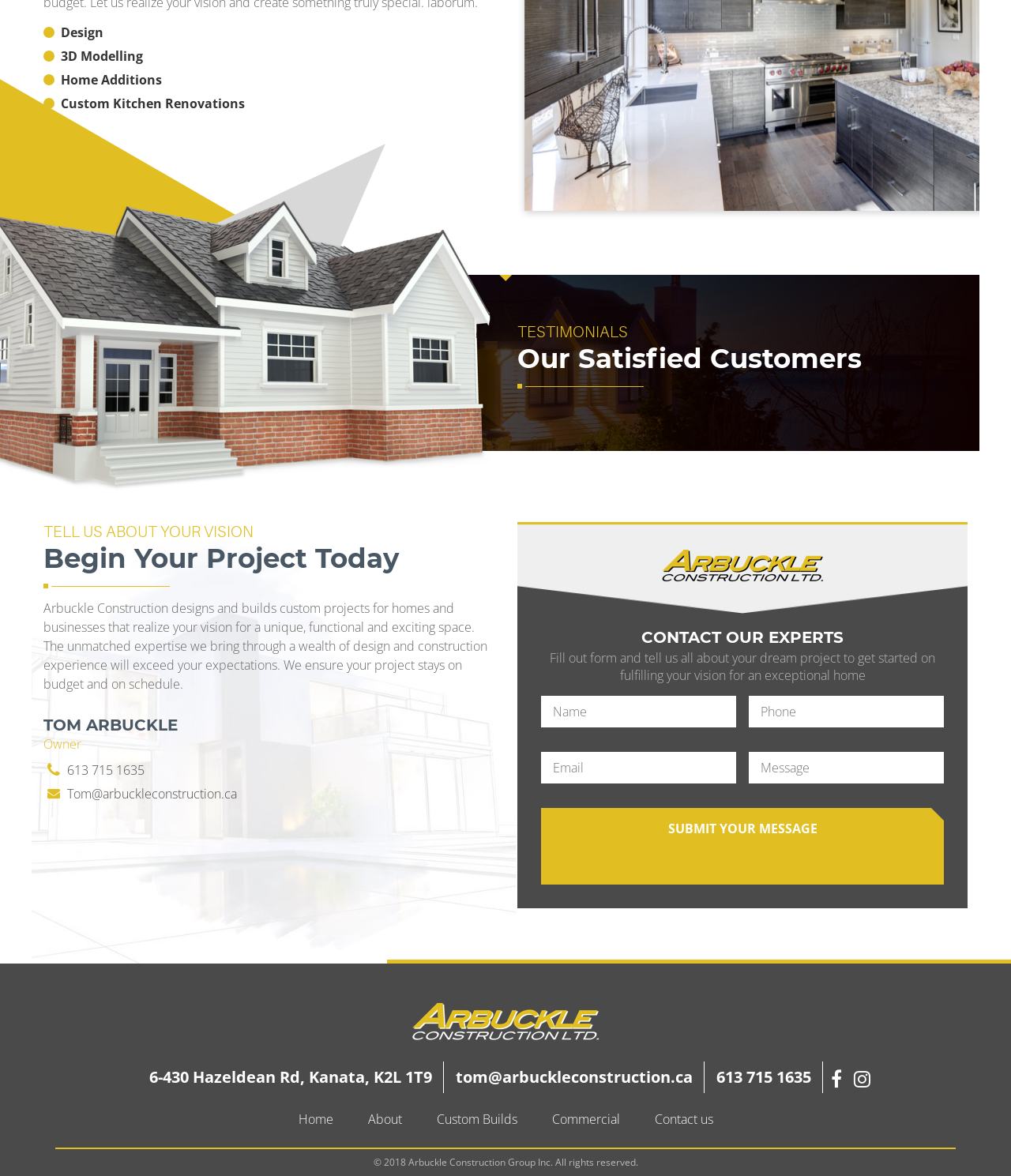Pinpoint the bounding box coordinates of the clickable element needed to complete the instruction: "Click the 'Contact us' link". The coordinates should be provided as four float numbers between 0 and 1: [left, top, right, bottom].

[0.632, 0.944, 0.721, 0.959]